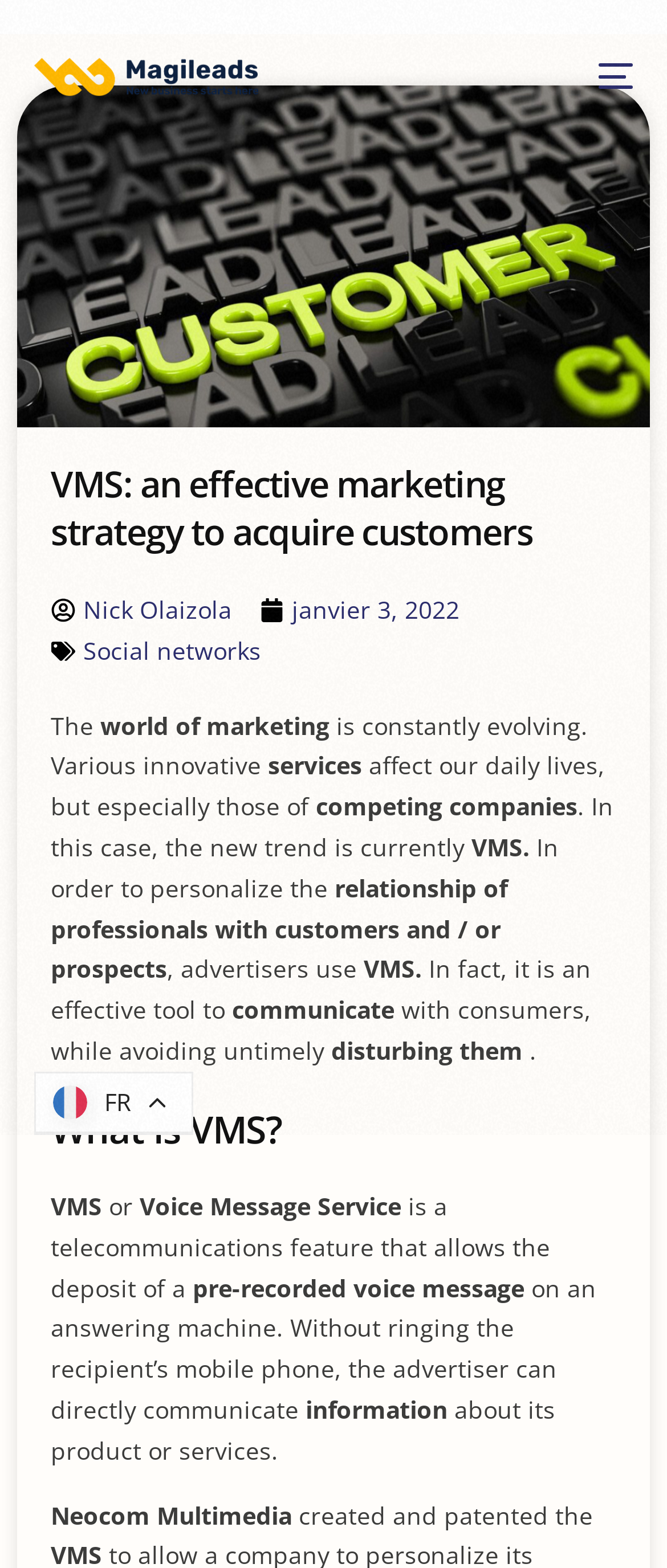Please determine the bounding box coordinates of the clickable area required to carry out the following instruction: "Contact Magileads via email". The coordinates must be four float numbers between 0 and 1, represented as [left, top, right, bottom].

[0.151, 0.325, 0.849, 0.351]